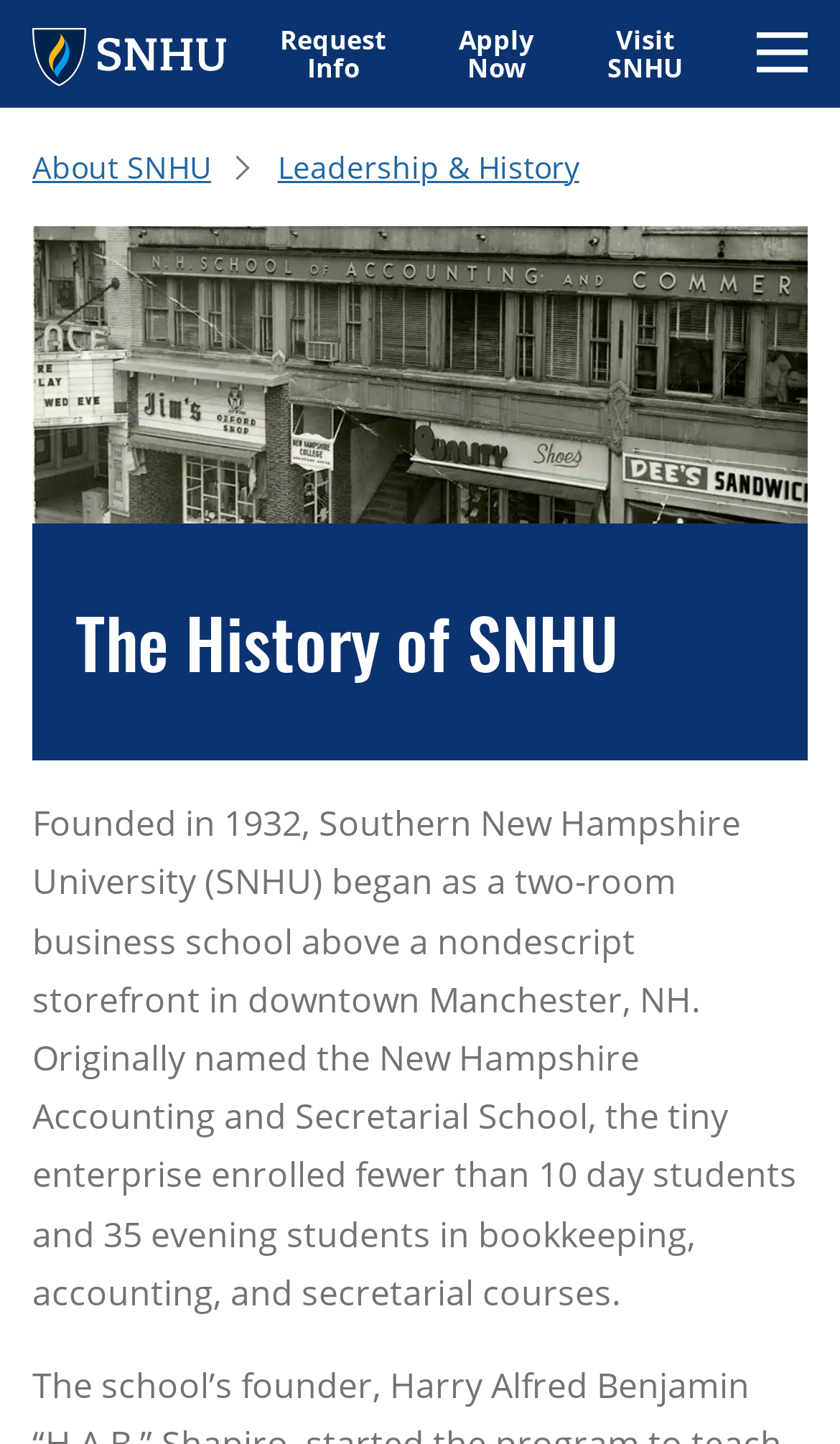Determine the bounding box coordinates of the clickable area required to perform the following instruction: "Apply to SNHU". The coordinates should be represented as four float numbers between 0 and 1: [left, top, right, bottom].

[0.503, 0.007, 0.679, 0.067]